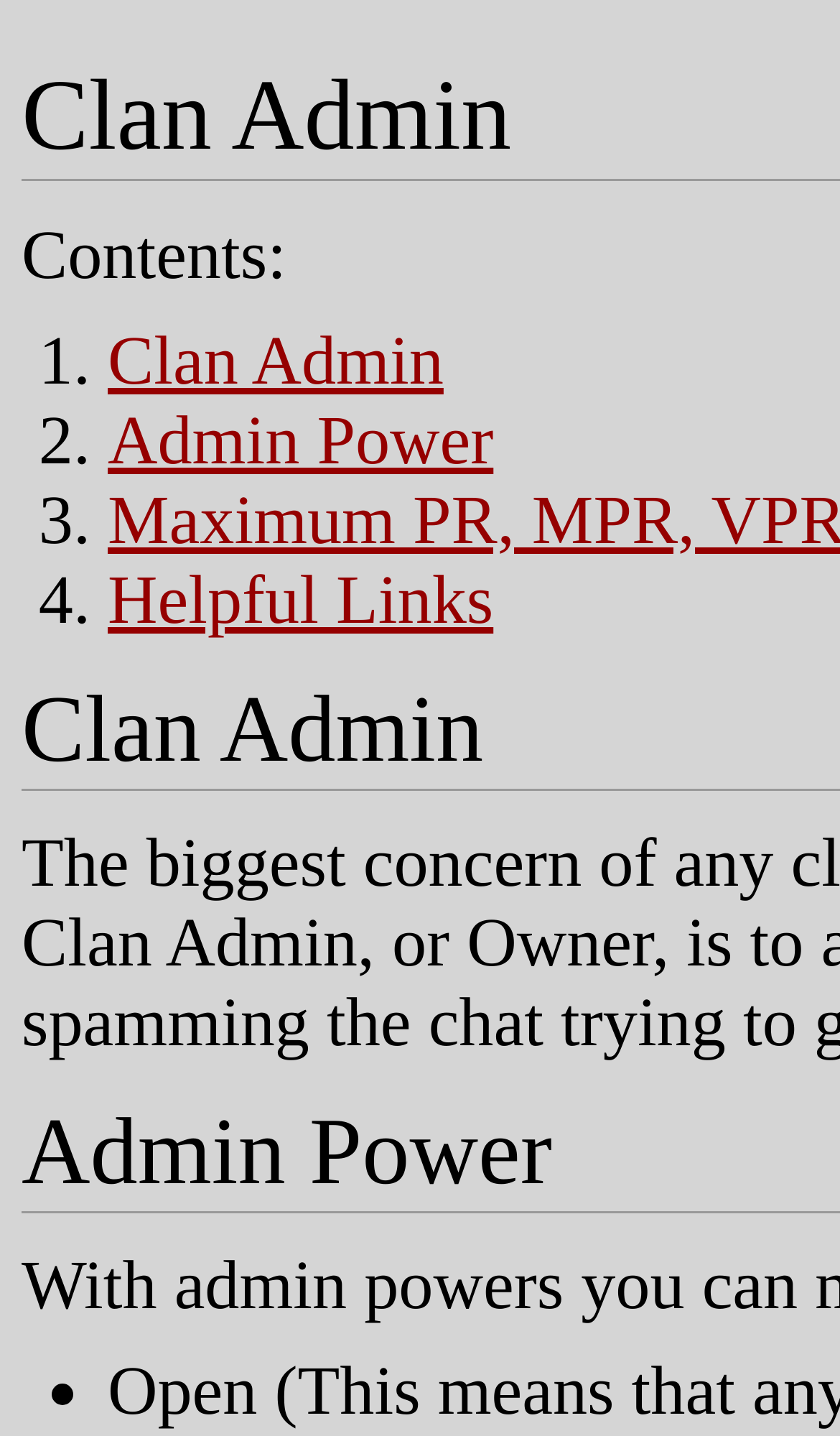Please reply to the following question with a single word or a short phrase:
What is the last link in the list?

Helpful Links